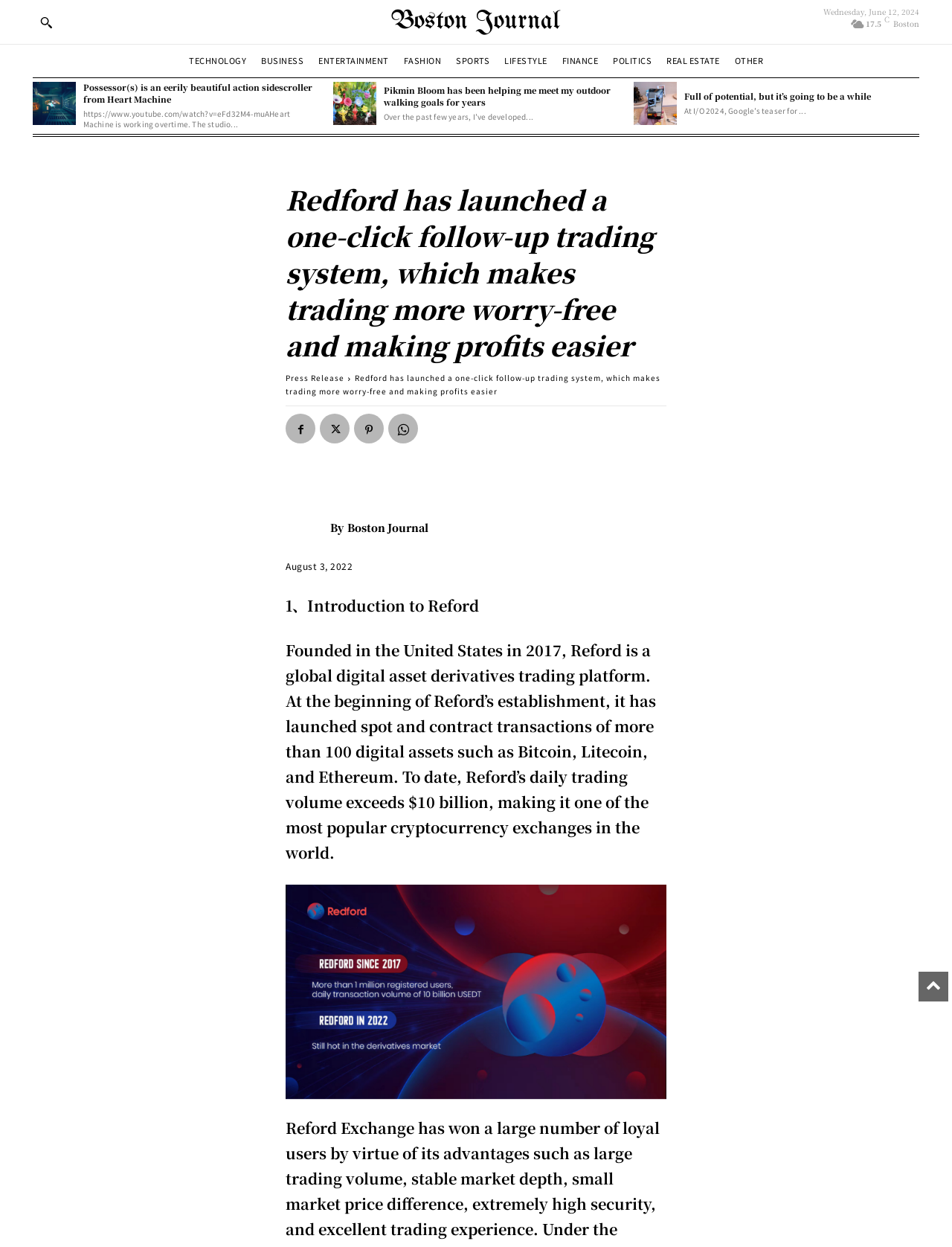By analyzing the image, answer the following question with a detailed response: What is the current date?

The webpage displays the current date as Wednesday, June 12, 2024, which is shown in the top-right corner of the webpage.